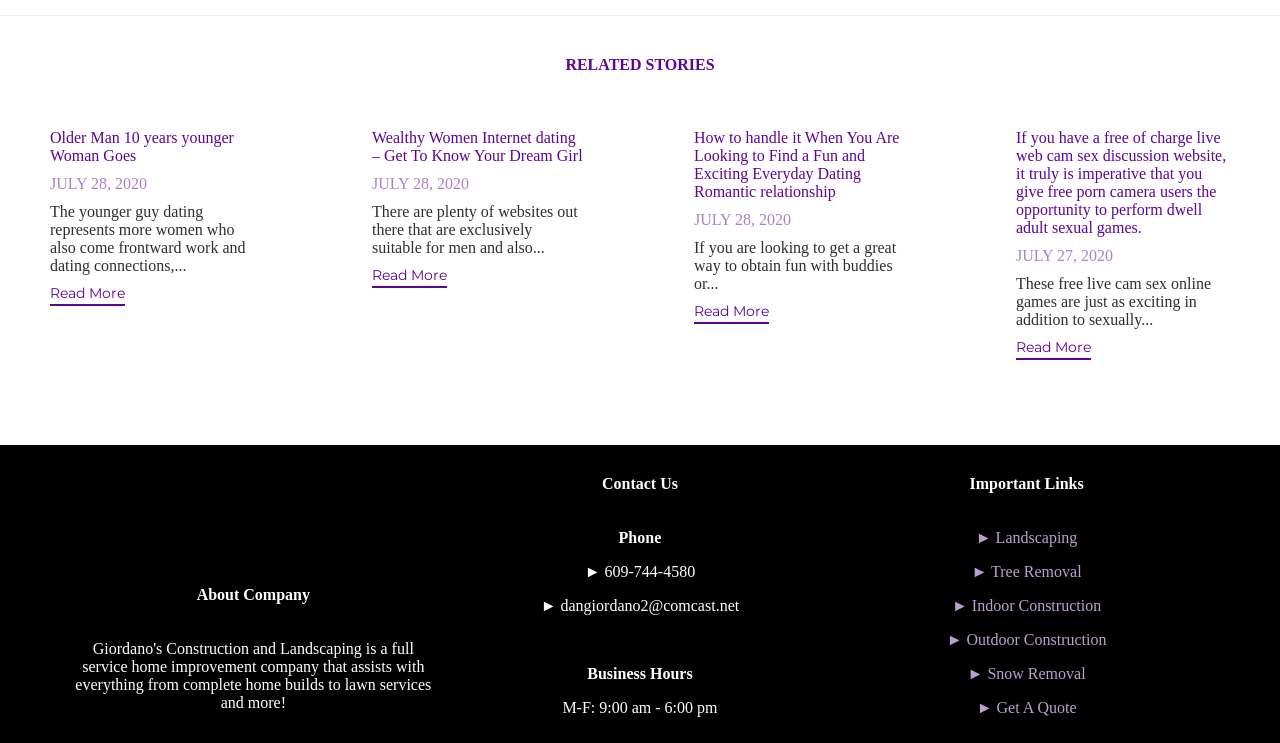What is the date of the second related story? Look at the image and give a one-word or short phrase answer.

JULY 28, 2020